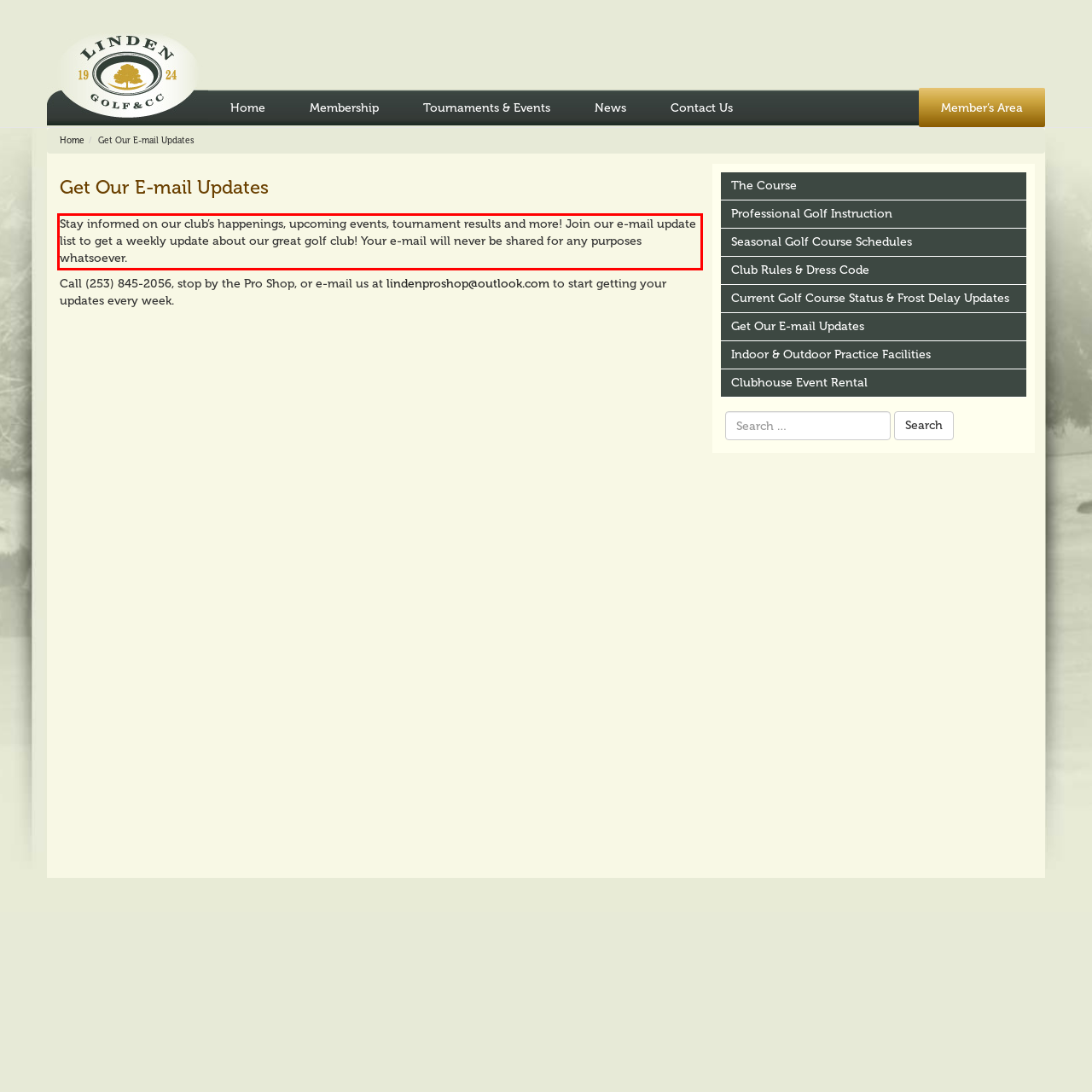Please extract the text content within the red bounding box on the webpage screenshot using OCR.

Stay informed on our club’s happenings, upcoming events, tournament results and more! Join our e-mail update list to get a weekly update about our great golf club! Your e-mail will never be shared for any purposes whatsoever.